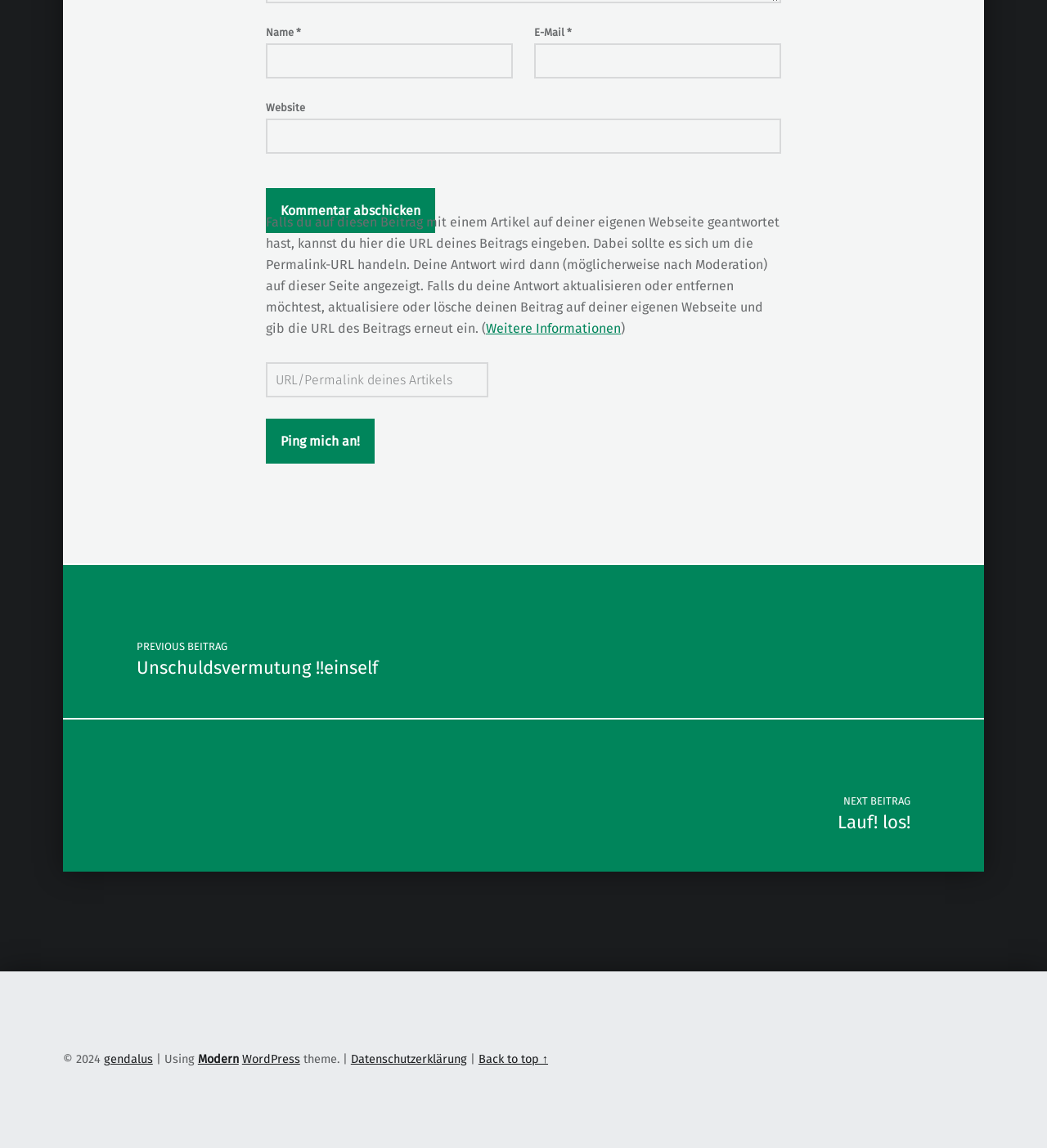Identify the bounding box for the UI element described as: "Weitere Informationen". The coordinates should be four float numbers between 0 and 1, i.e., [left, top, right, bottom].

[0.464, 0.279, 0.593, 0.292]